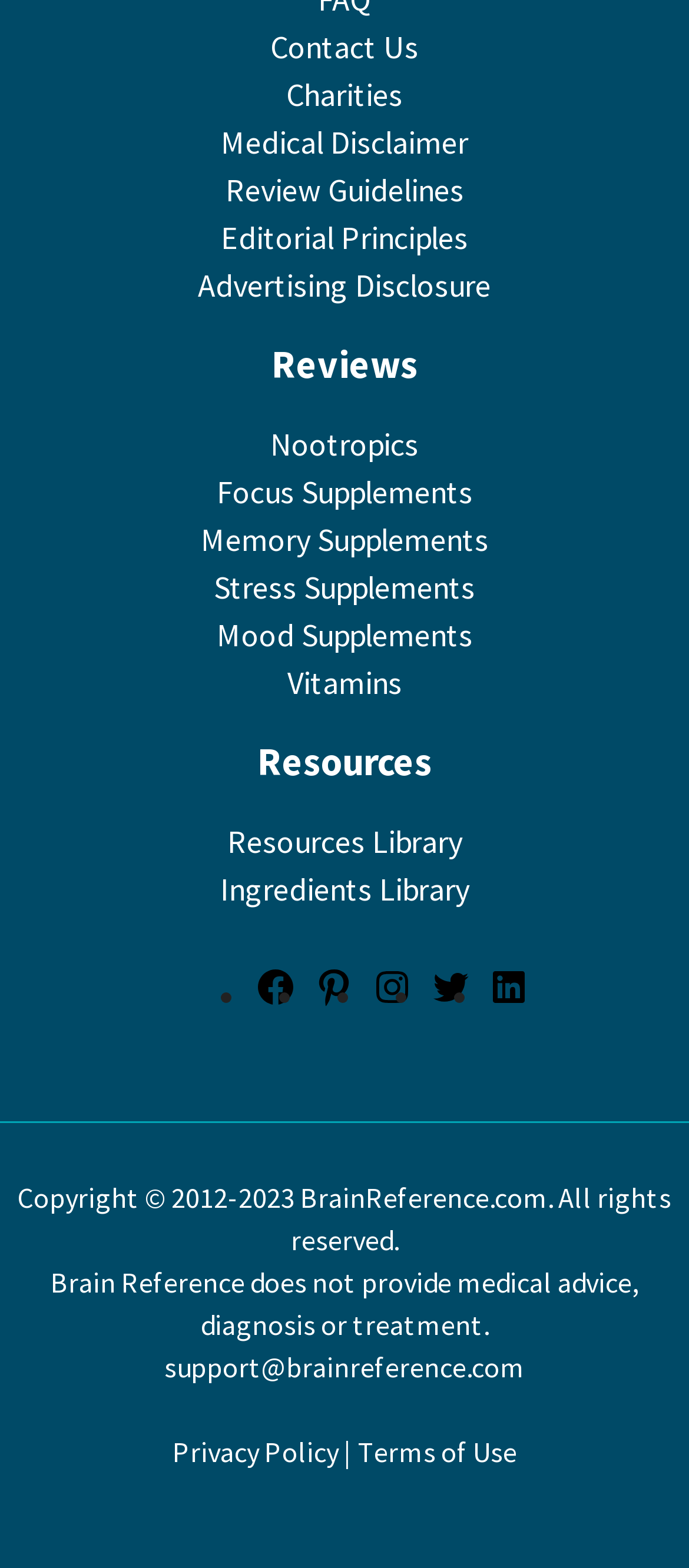What is the main category of supplements?
Use the information from the screenshot to give a comprehensive response to the question.

Based on the links provided on the webpage, I can see that there are several categories of supplements, including Nootropics, Focus Supplements, Memory Supplements, Stress Supplements, and Mood Supplements. Among these, Nootropics is the first category listed, suggesting that it might be the main or most prominent category.